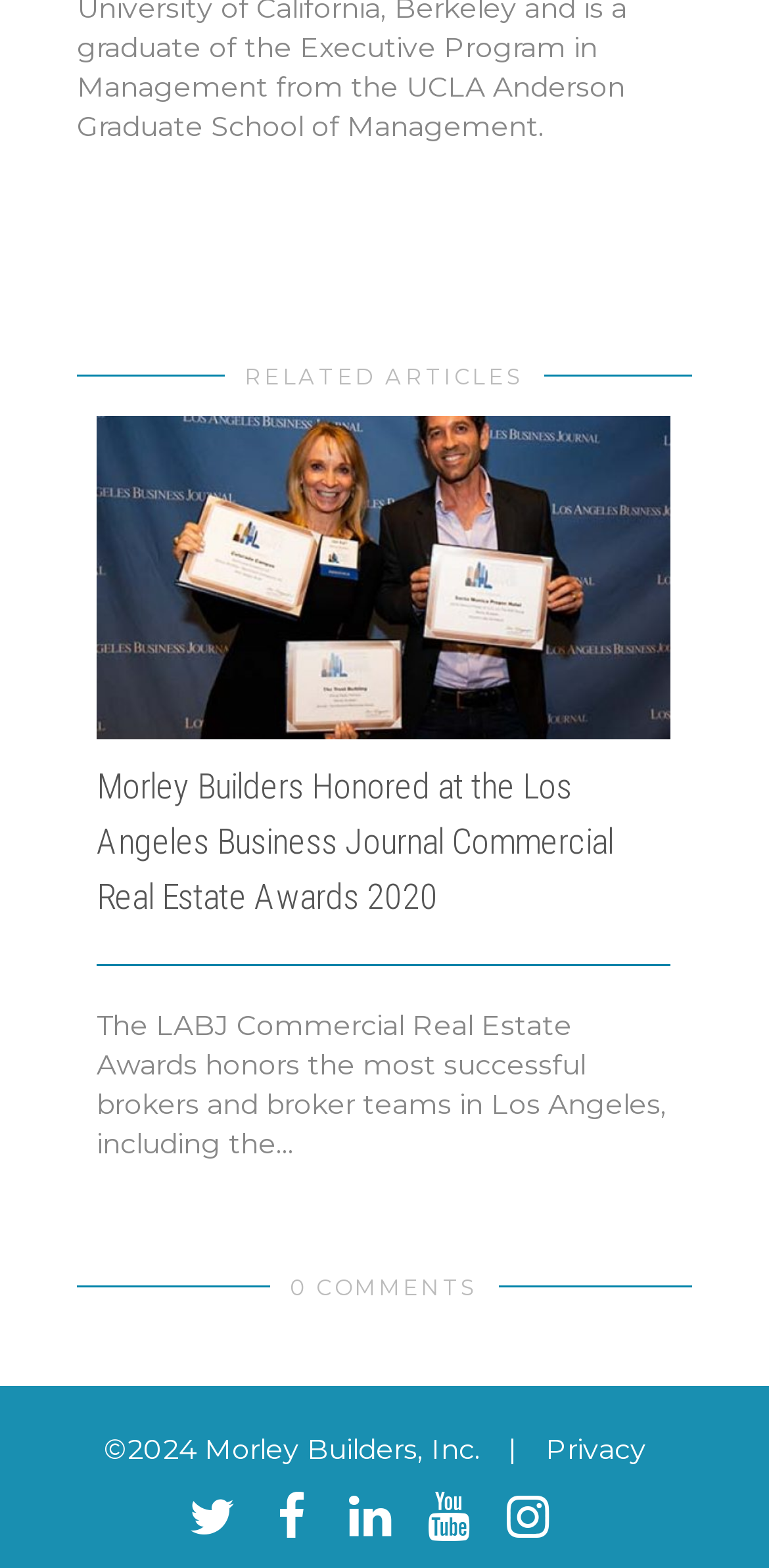Please mark the clickable region by giving the bounding box coordinates needed to complete this instruction: "Visit privacy page".

[0.709, 0.913, 0.84, 0.935]